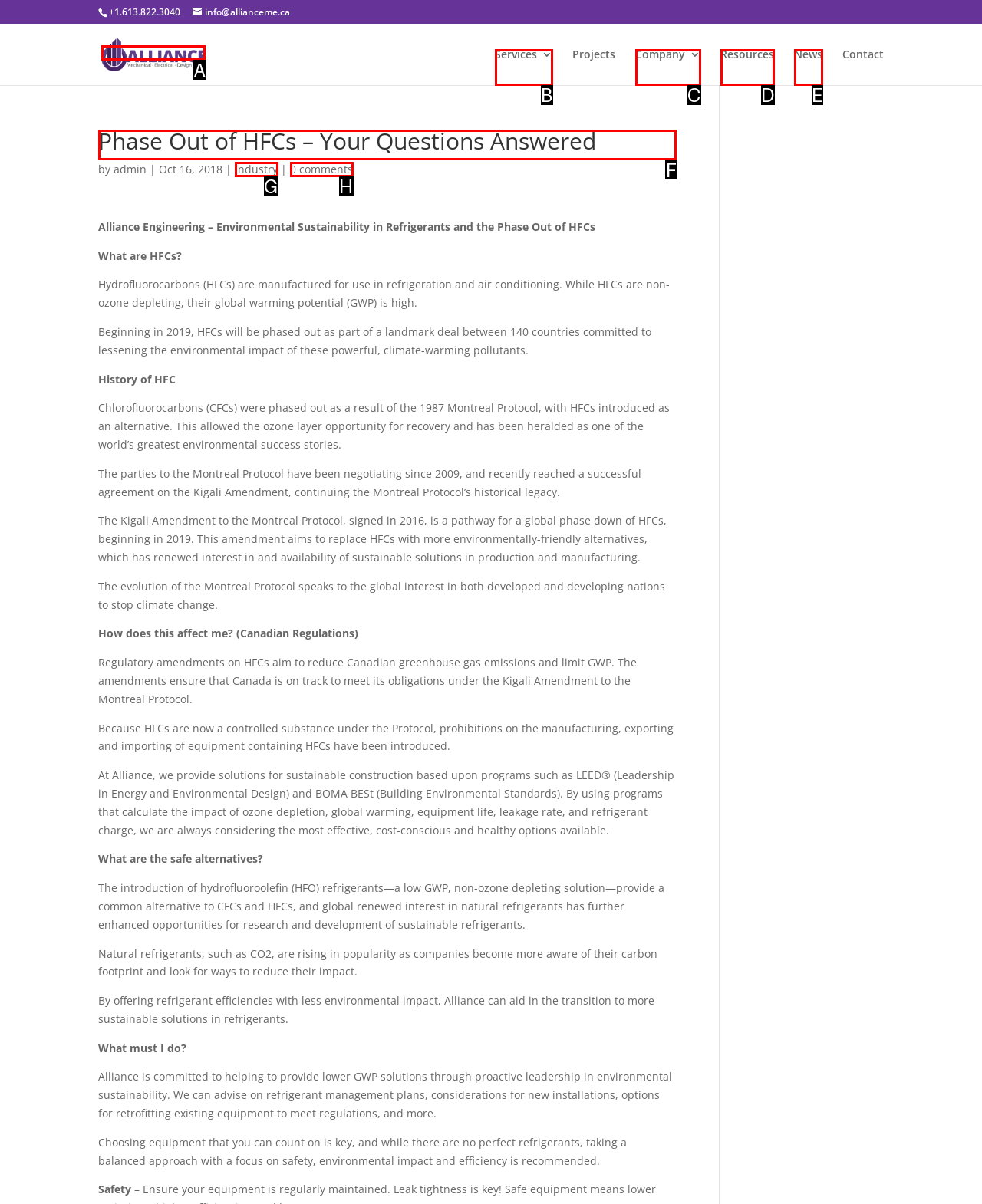Select the letter of the UI element that matches this task: Read about the phase out of HFCs
Provide the answer as the letter of the correct choice.

F